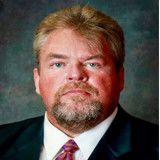What type of law might Timothy Denison specialize in?
Make sure to answer the question with a detailed and comprehensive explanation.

The caption suggests that Timothy Denison may have expertise in specific legal fields, and mentions family law and real estate as possible areas of specialization, likely due to his presence in a context discussing legal matters.